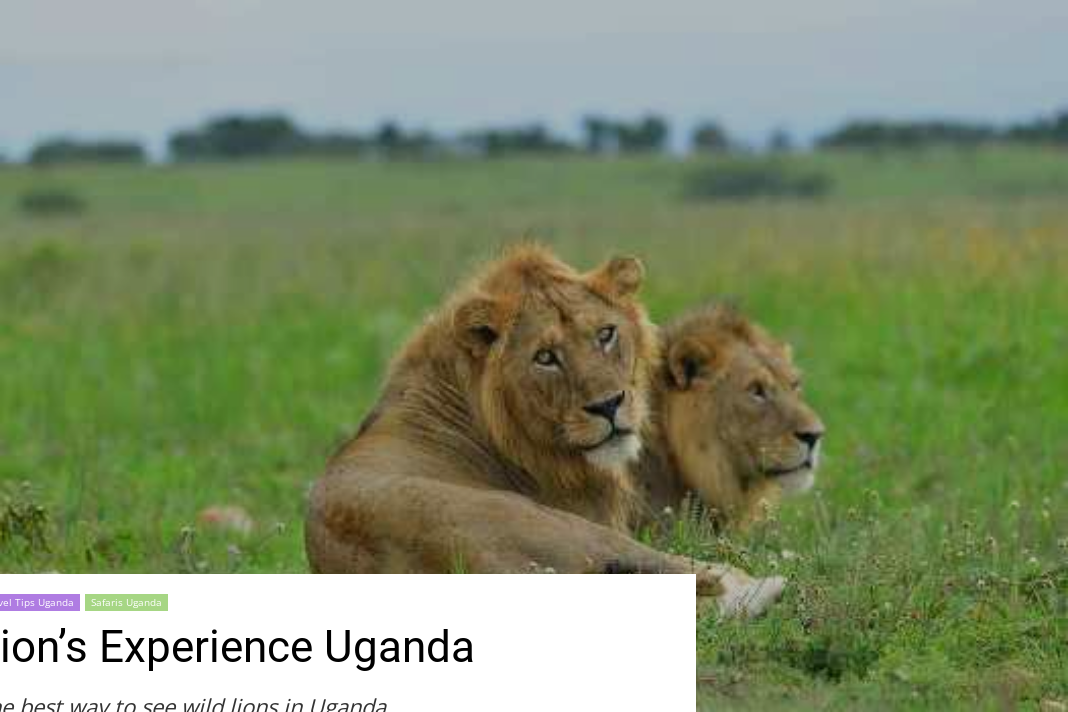Offer a detailed narrative of the scene depicted in the image.

The image features a serene moment captured in Kidepo Valley National Park, Uganda, showcasing two male lions resting in a lush, green landscape. The lions, known for their majestic appearance, are positioned comfortably, exuding a sense of calm amidst the vibrant wilderness. The scene is highlighted with the caption "Lion's Experience Uganda," promising an unforgettable adventure for those wishing to observe these magnificent creatures in their natural habitat. Below, a description reads, "The best way to see wild lions in Uganda," inviting travelers to explore the unique opportunities this region offers for wildlife enthusiasts and safari-goers.